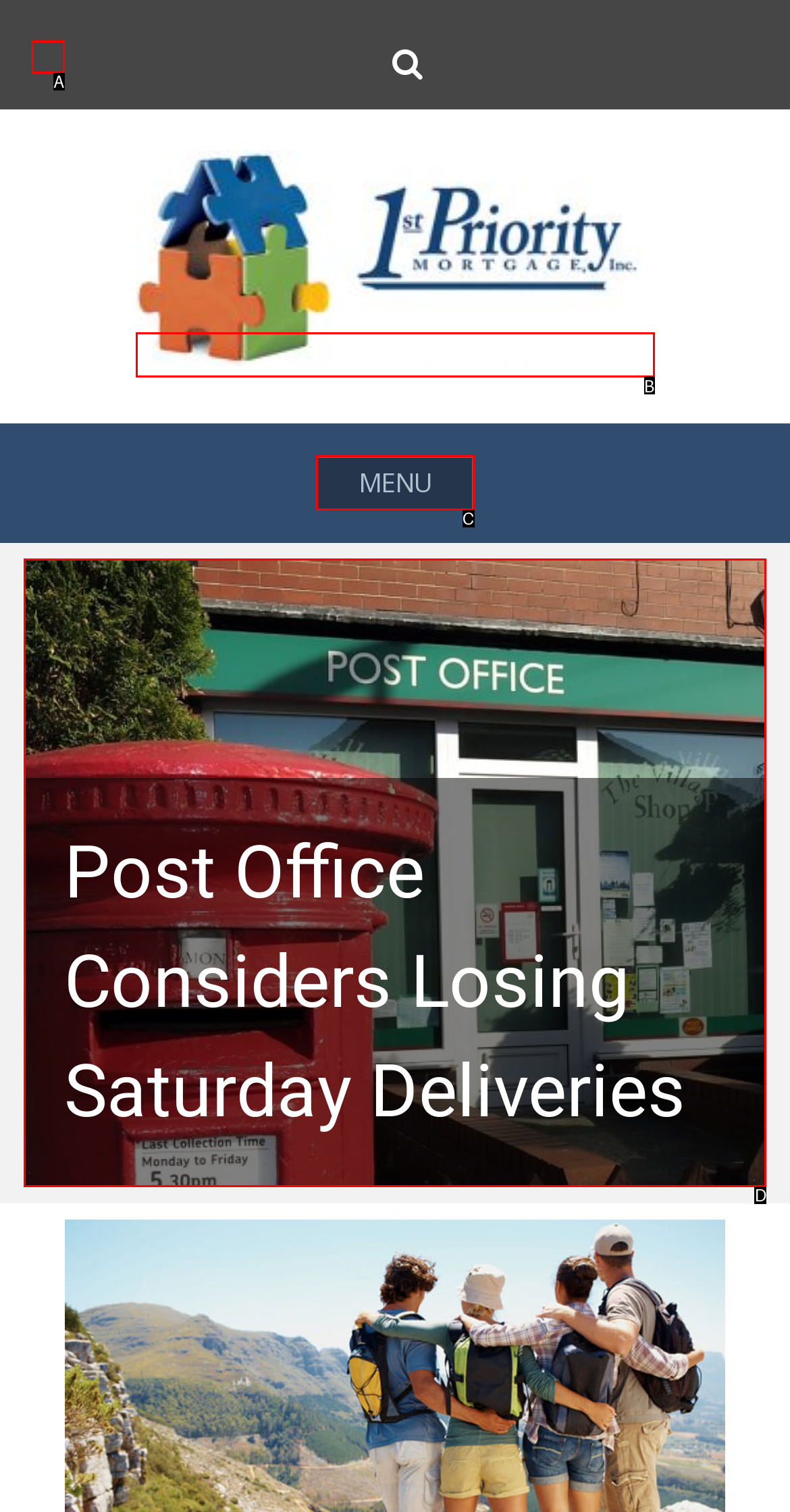Which option is described as follows: Menu
Answer with the letter of the matching option directly.

C